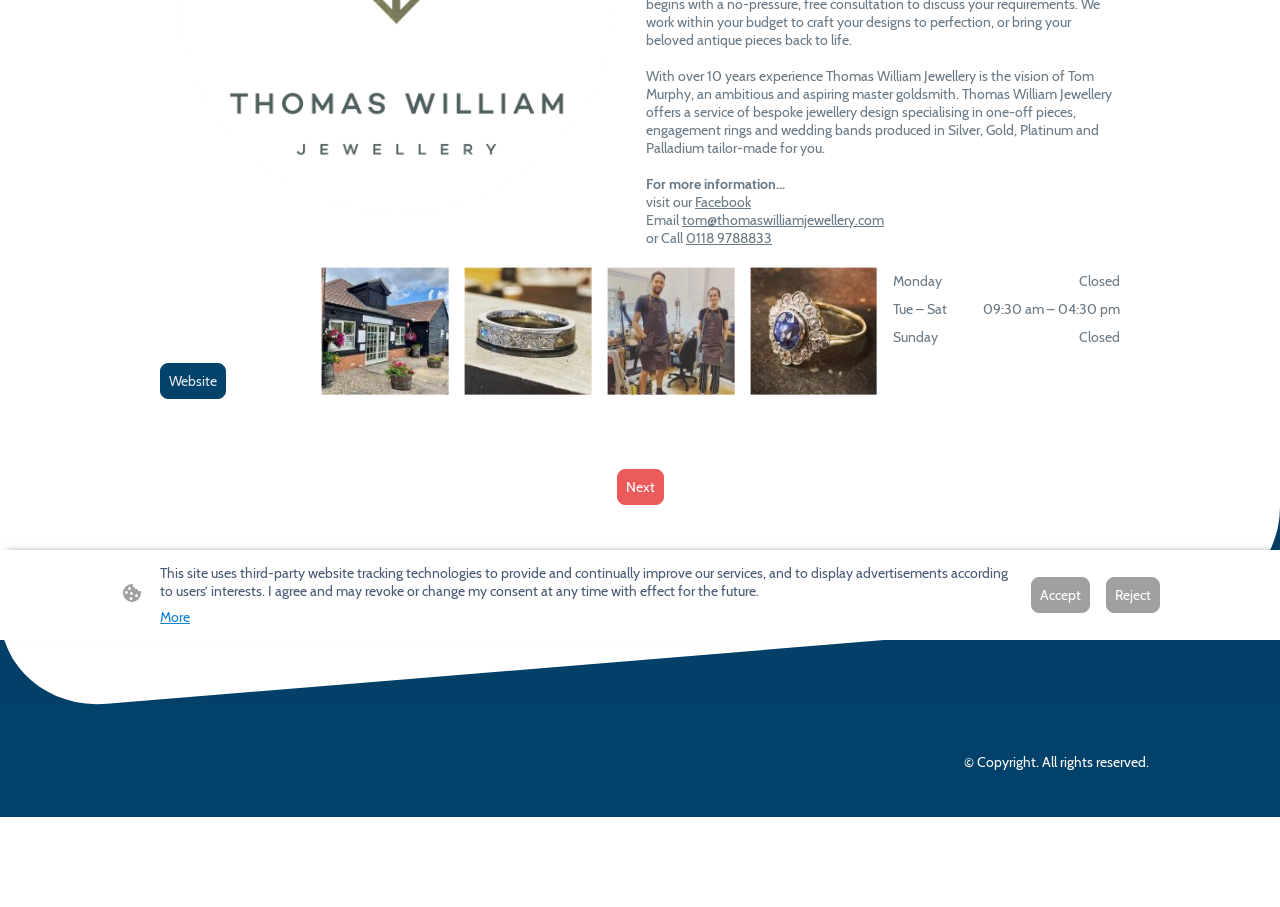Using the provided element description: "Facebook", identify the bounding box coordinates. The coordinates should be four floats between 0 and 1 in the order [left, top, right, bottom].

[0.543, 0.213, 0.587, 0.233]